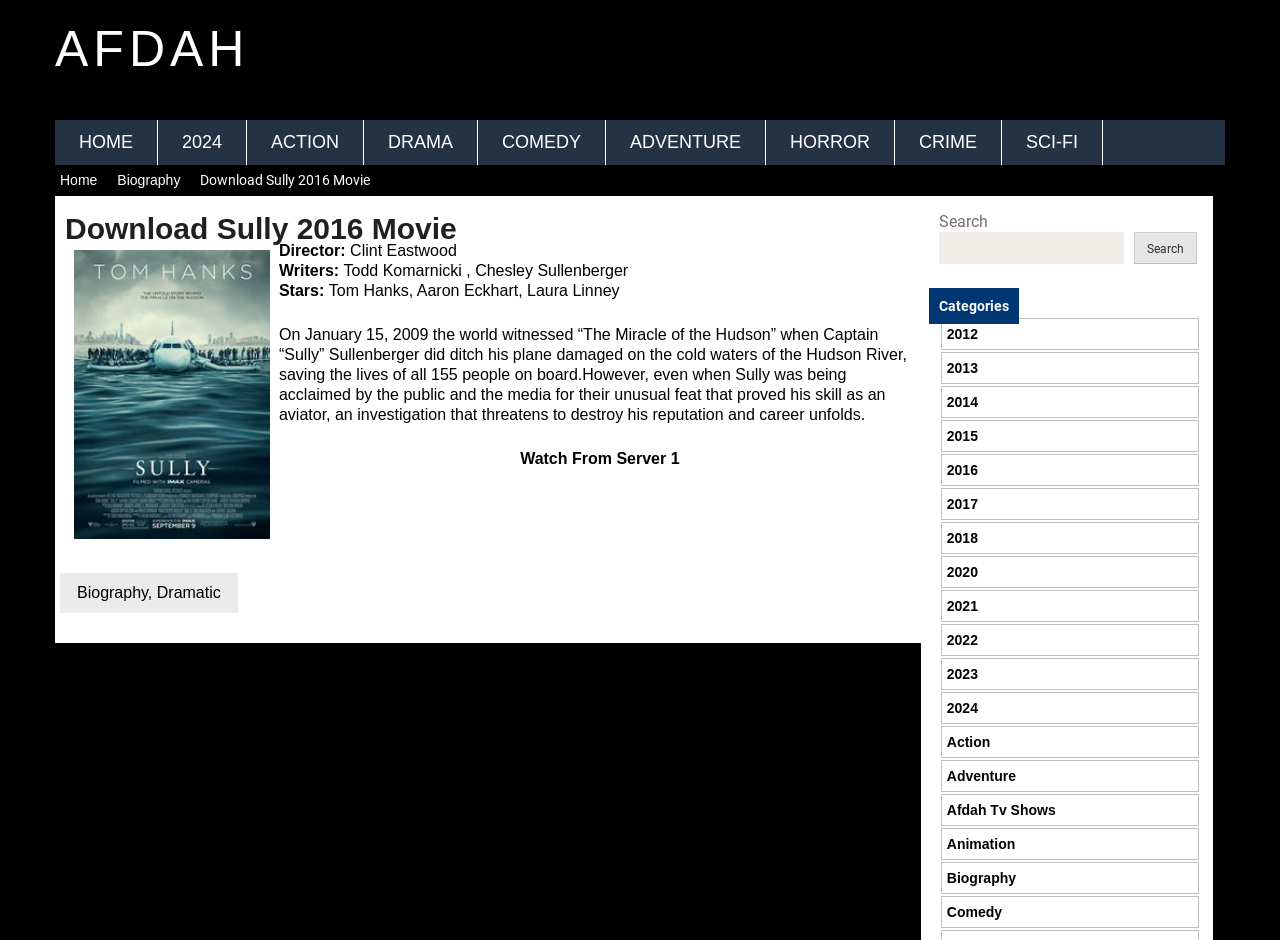Determine the bounding box coordinates (top-left x, top-left y, bottom-right x, bottom-right y) of the UI element described in the following text: parent_node: Search name="s"

[0.733, 0.246, 0.878, 0.281]